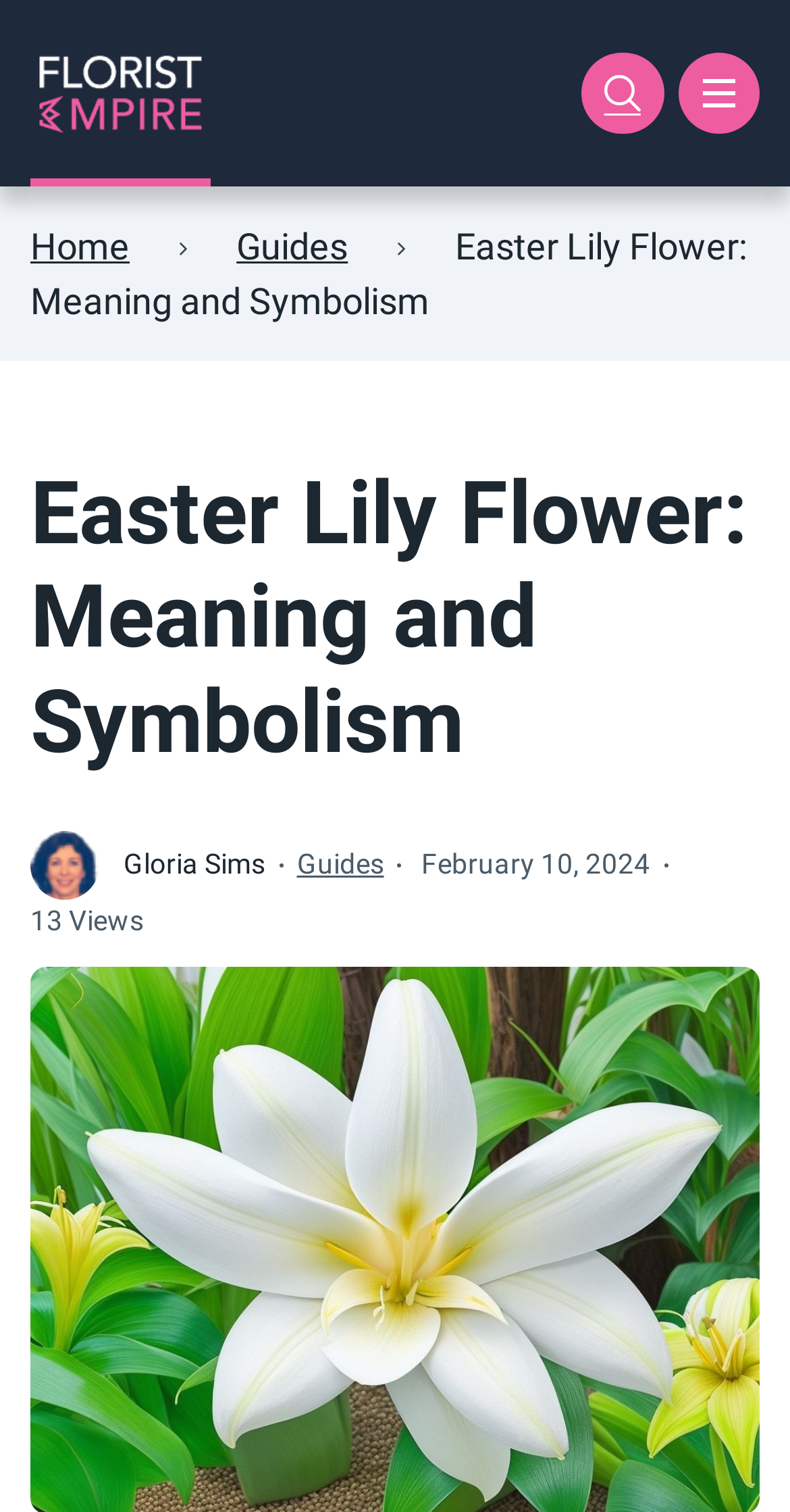Extract the heading text from the webpage.

Easter Lily Flower: Meaning and Symbolism